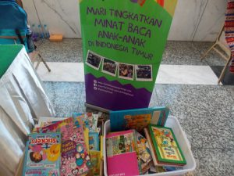Provide a comprehensive description of the image.

The image features a vibrant display promoting reading initiatives in Eastern Indonesia, highlighting a call to action with the text "Mari Tingkatkan Minat Baca Anak-Anak di Indonesia Timur," which translates to "Let’s Increase Children's Interest in Reading in Eastern Indonesia." Below this banner, a crate brimming with colorful children's books is visible, showcasing various titles and covers aimed at engaging young readers. This scene emphasizes the importance of fostering a love for reading among children in the region, reflecting the organization's commitment to enhancing literacy and educational opportunities in underserved areas. The visual layout combines eye-catching graphics with a clearly defined purpose, inviting community involvement and support for this noble cause.